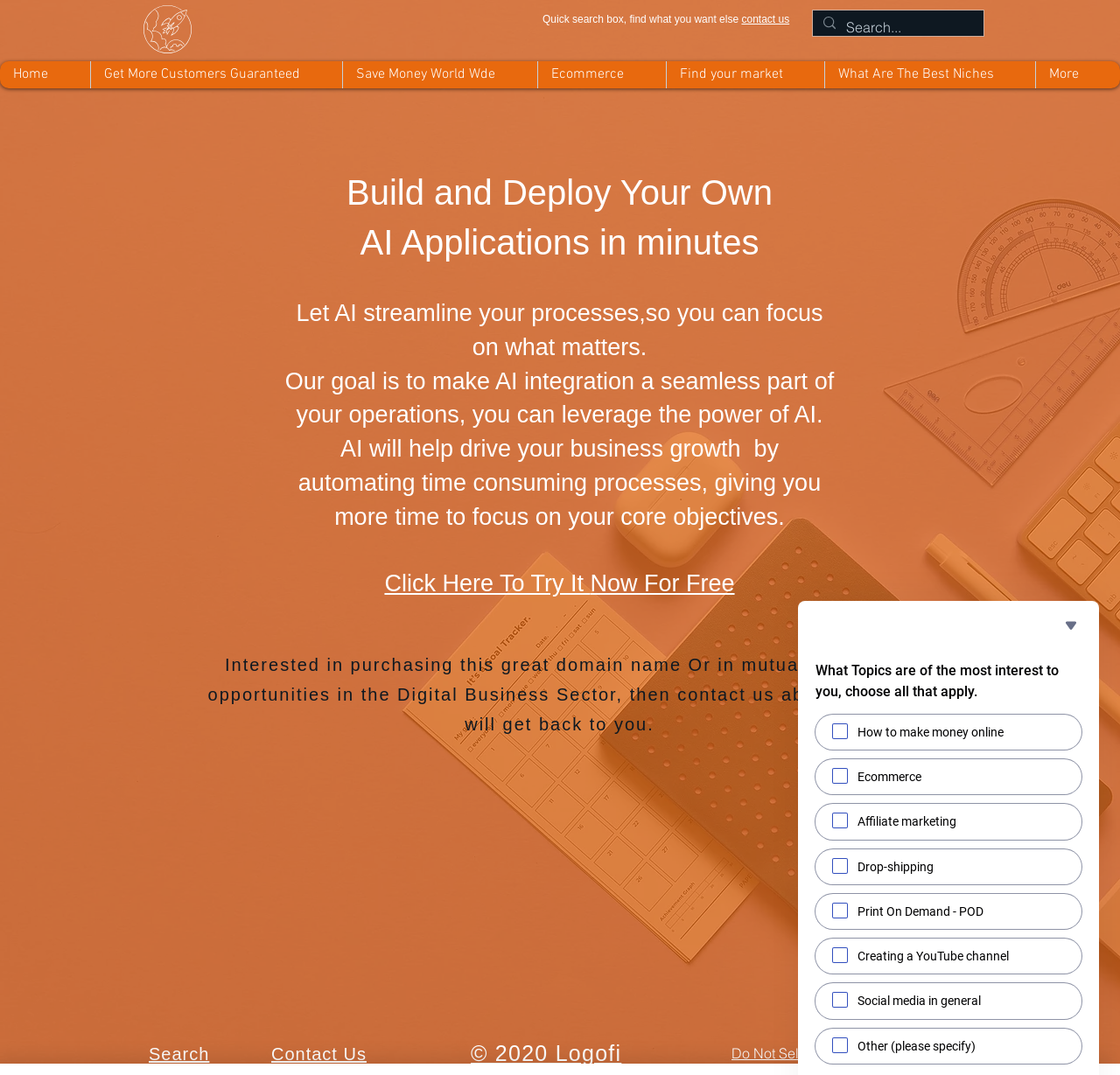Please locate the bounding box coordinates of the element that should be clicked to complete the given instruction: "Try AI integration for free".

[0.343, 0.529, 0.656, 0.556]